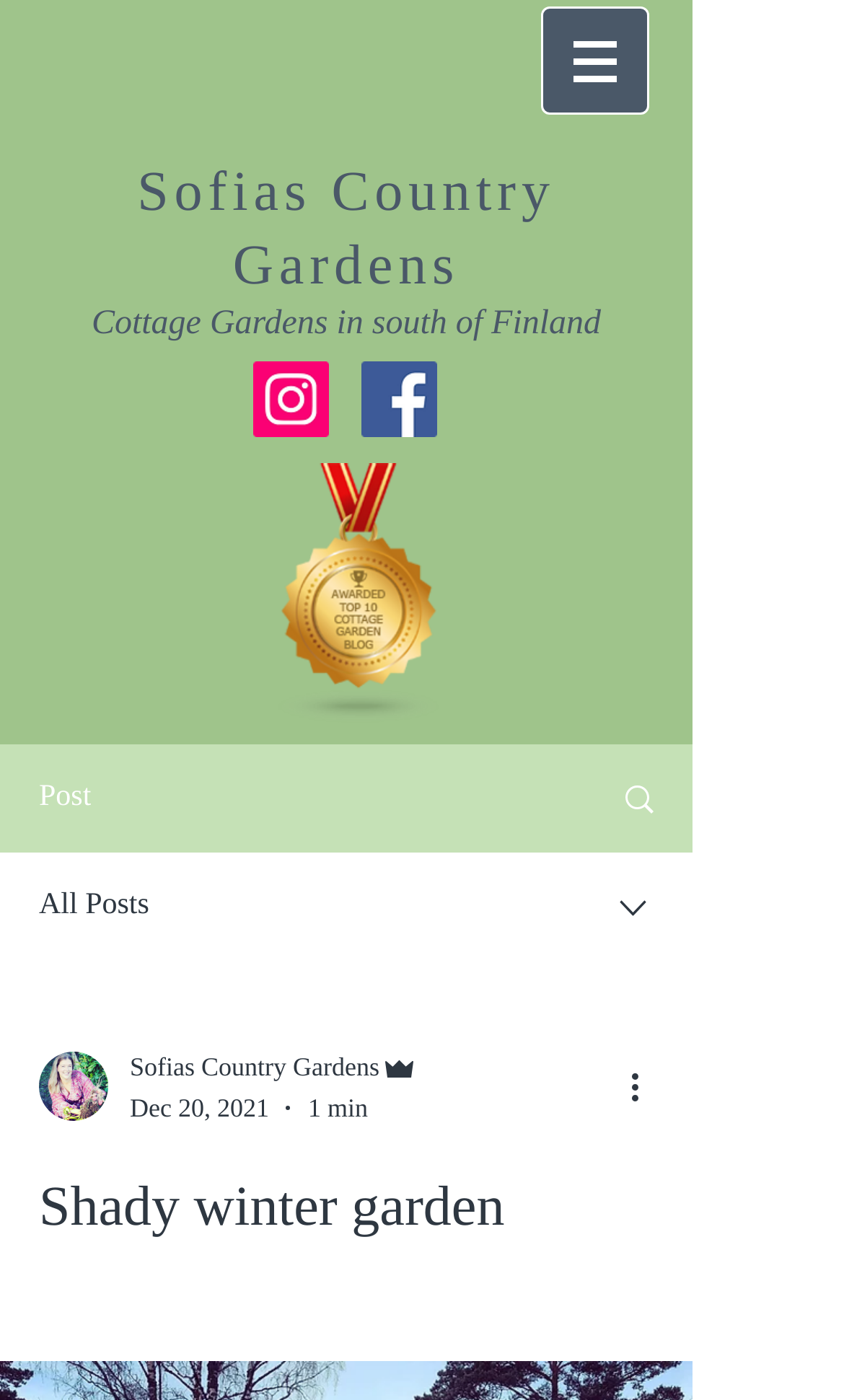Predict the bounding box coordinates for the UI element described as: "Search". The coordinates should be four float numbers between 0 and 1, presented as [left, top, right, bottom].

[0.695, 0.534, 0.818, 0.608]